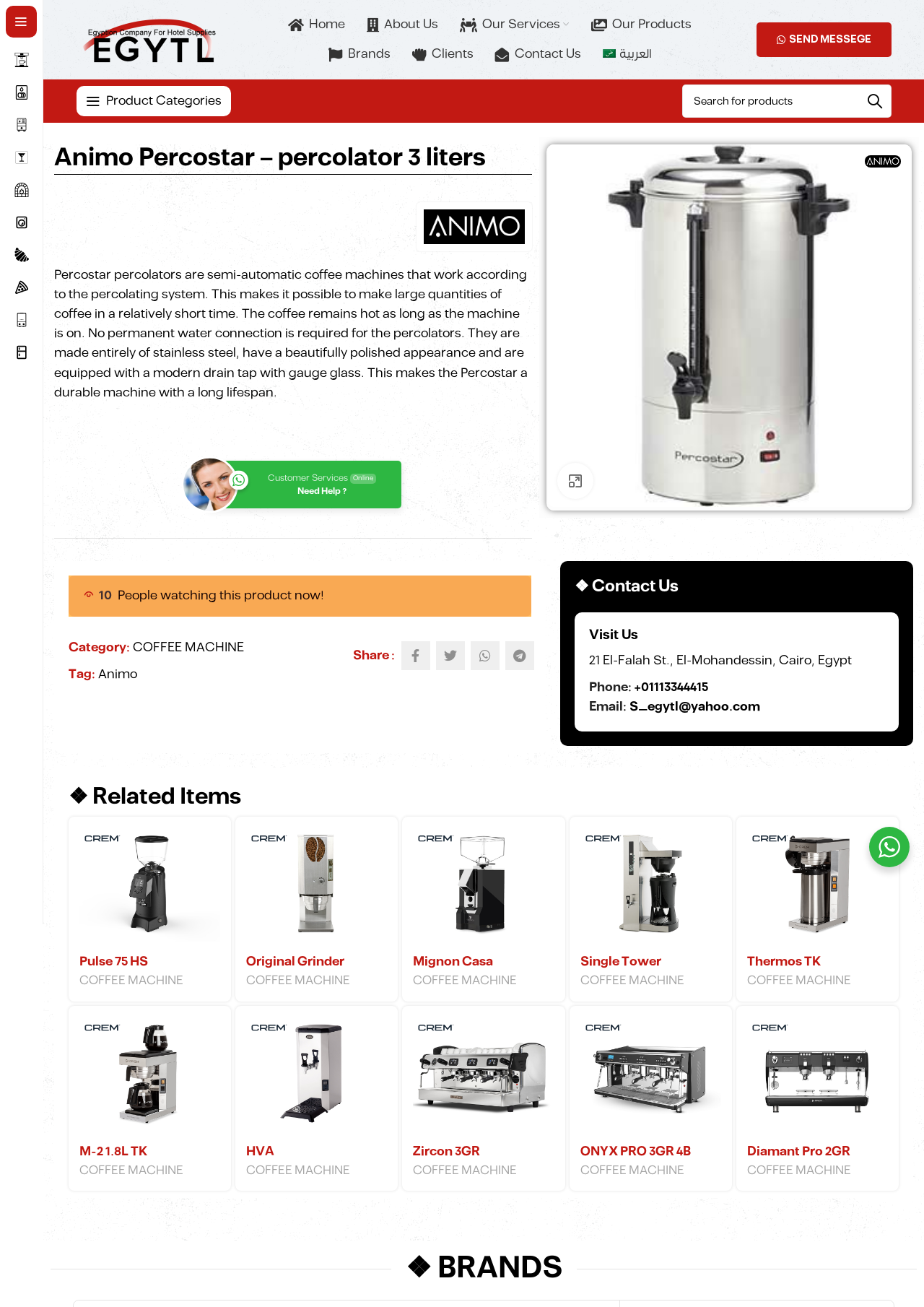Provide a brief response using a word or short phrase to this question:
How many liters can Percostar percolators hold?

3 liters